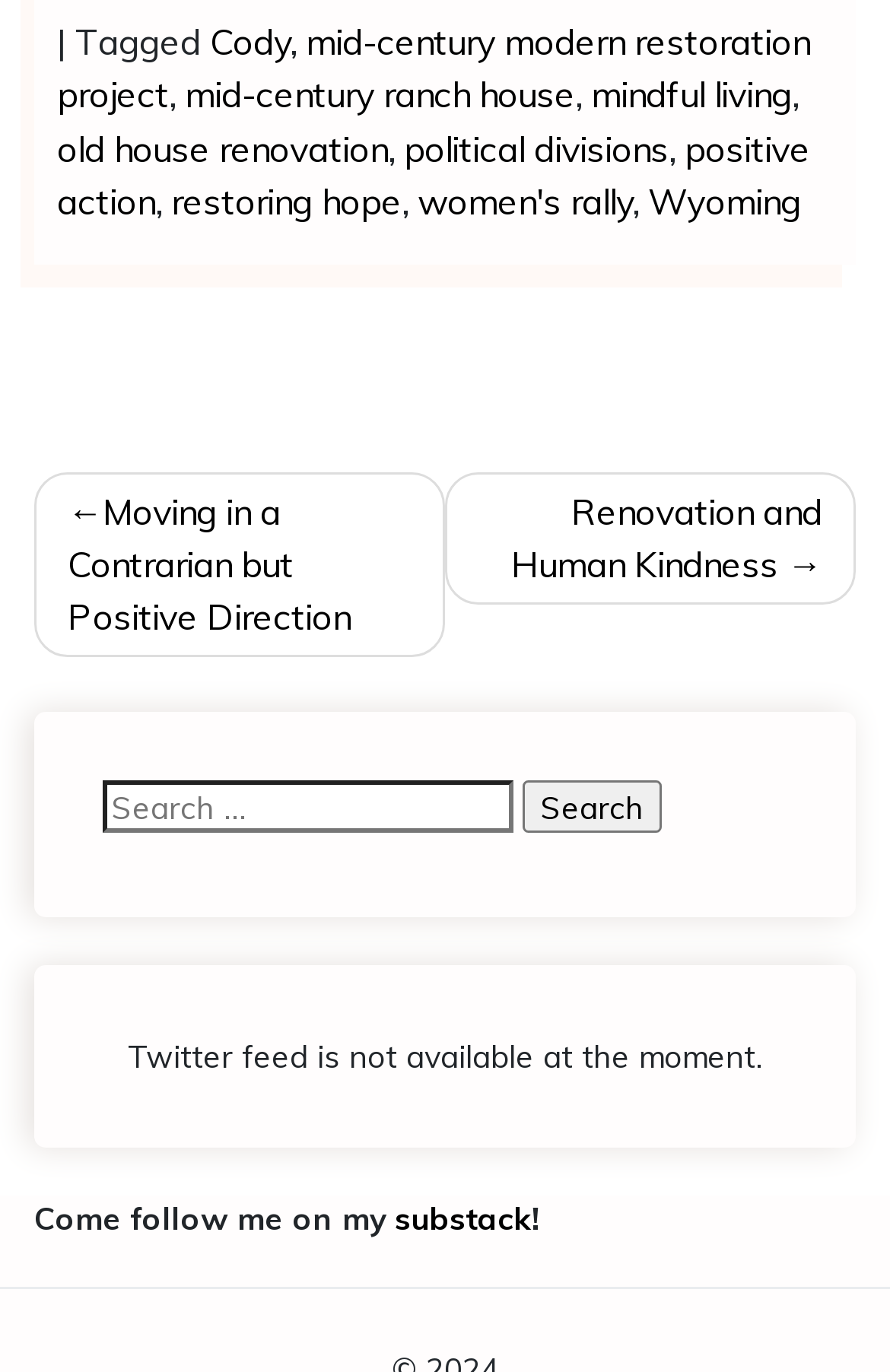Carefully examine the image and provide an in-depth answer to the question: What platform is the author inviting followers to?

The author is inviting followers to Substack, as indicated by the link 'substack' at the bottom of the page.